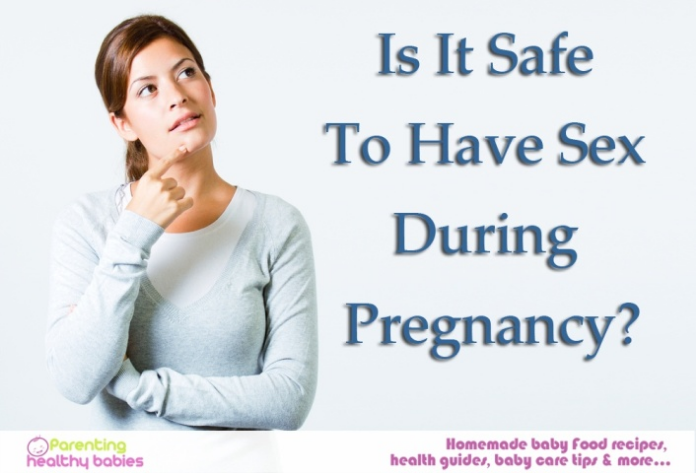Please provide a comprehensive response to the question below by analyzing the image: 
What is the woman in the image doing?

The caption describes the woman as 'depicted in a light, casual outfit, as she poses with her hand on her chin', indicating that she is thinking or contemplating, which is reinforced by her thoughtful expression.